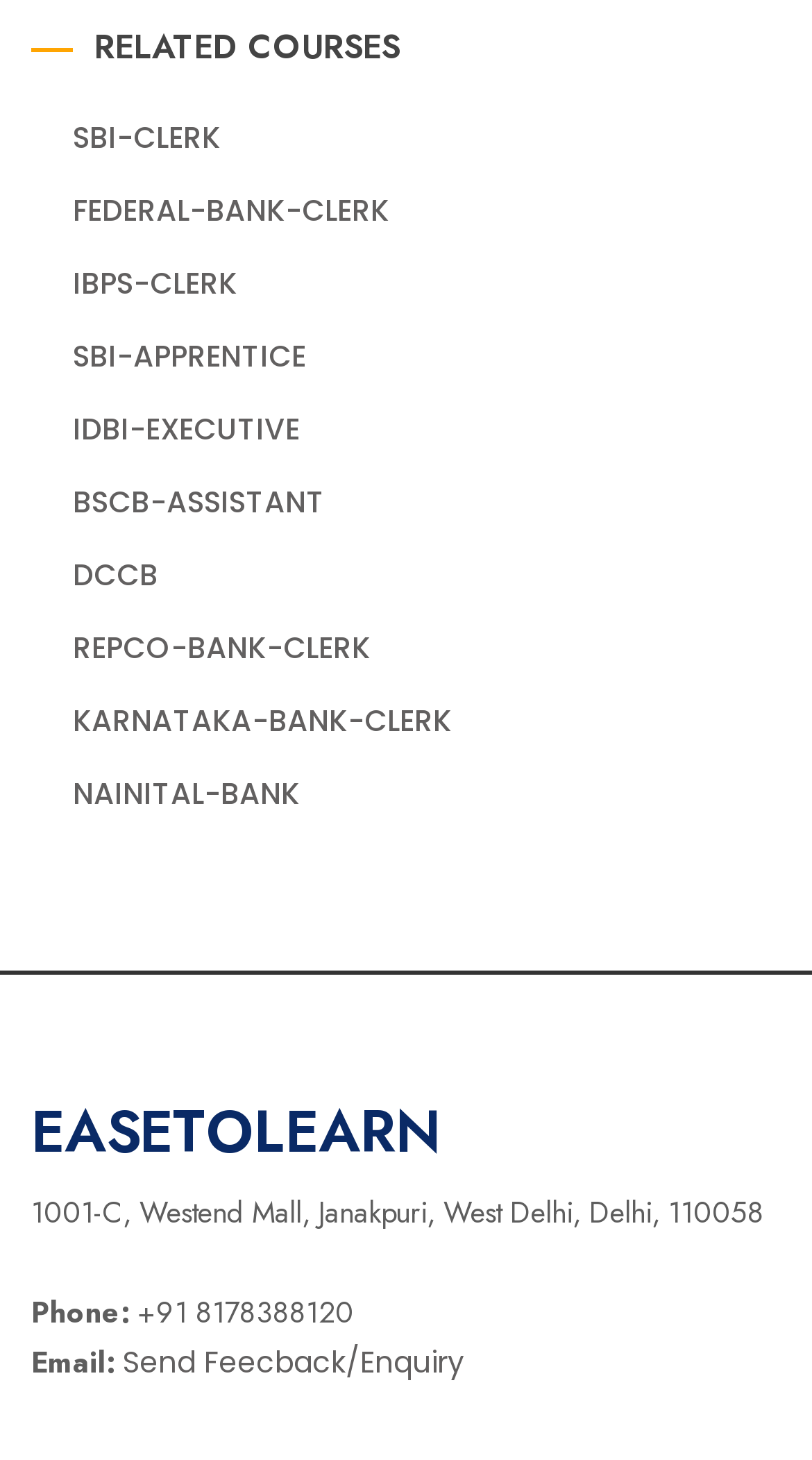How many links are there under the heading 'RELATED COURSES'?
Identify the answer in the screenshot and reply with a single word or phrase.

9